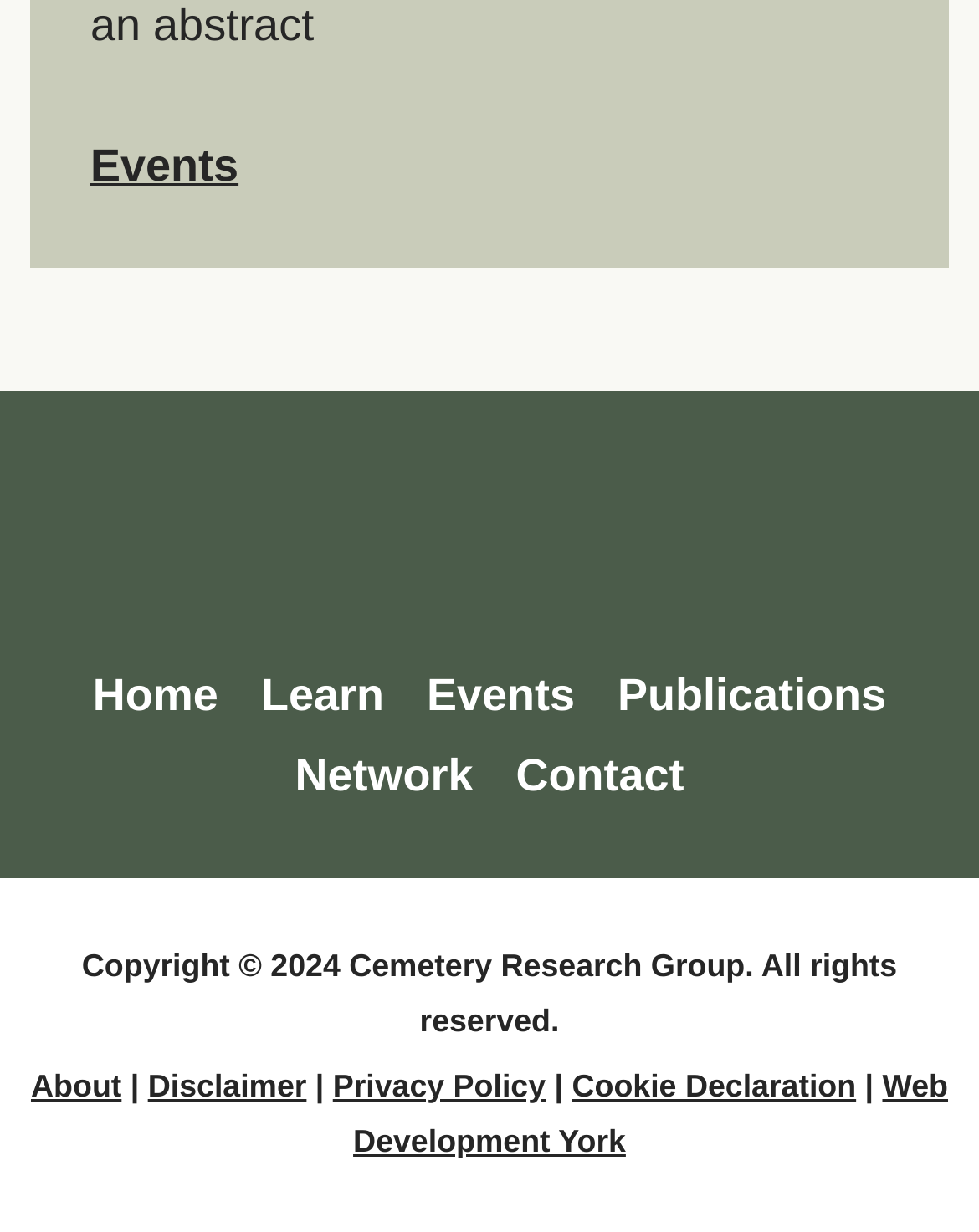Based on the element description: "Web Development York", identify the UI element and provide its bounding box coordinates. Use four float numbers between 0 and 1, [left, top, right, bottom].

[0.361, 0.867, 0.968, 0.941]